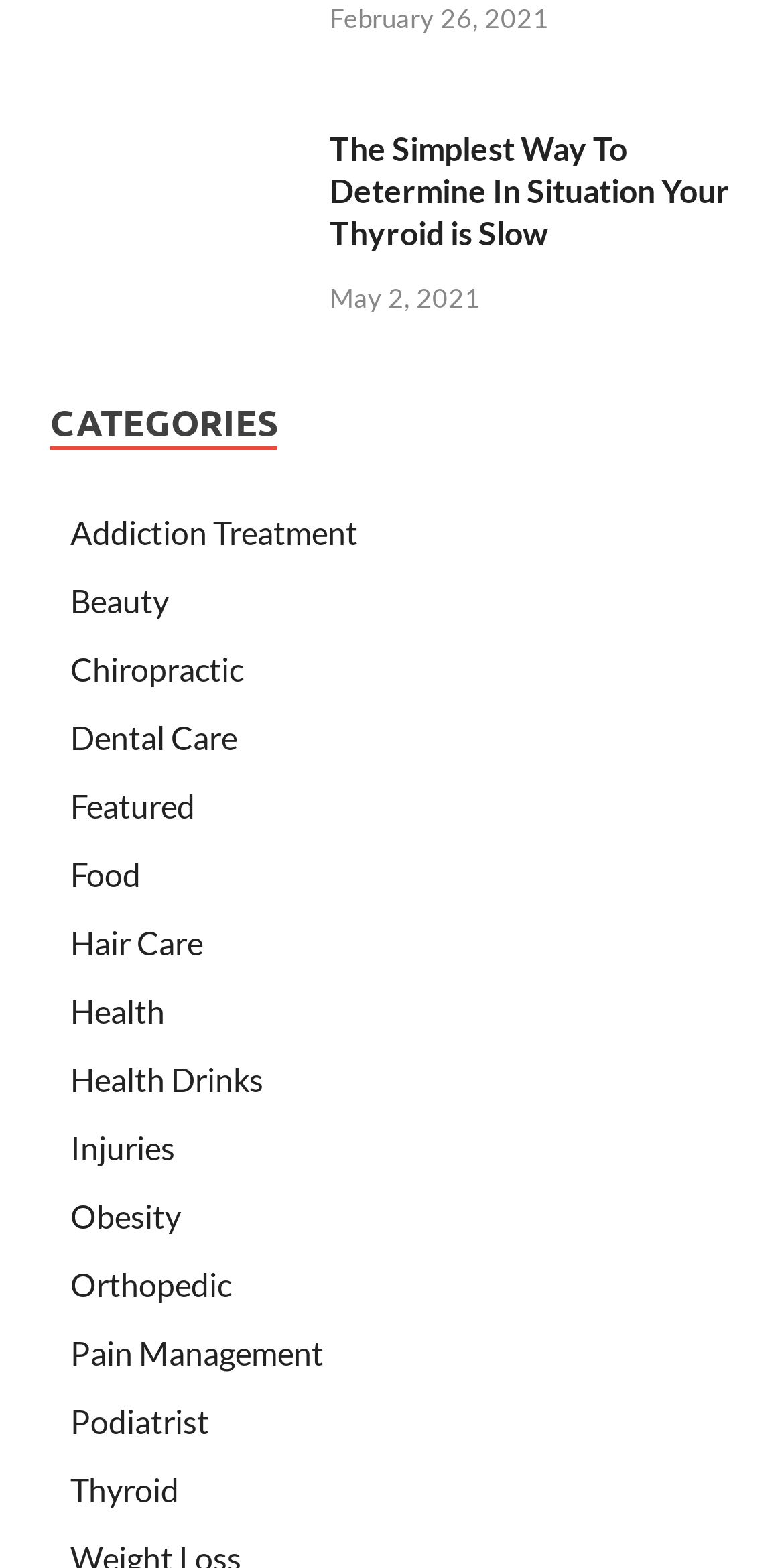Determine the bounding box coordinates of the element's region needed to click to follow the instruction: "browse the category of health". Provide these coordinates as four float numbers between 0 and 1, formatted as [left, top, right, bottom].

[0.09, 0.632, 0.21, 0.657]